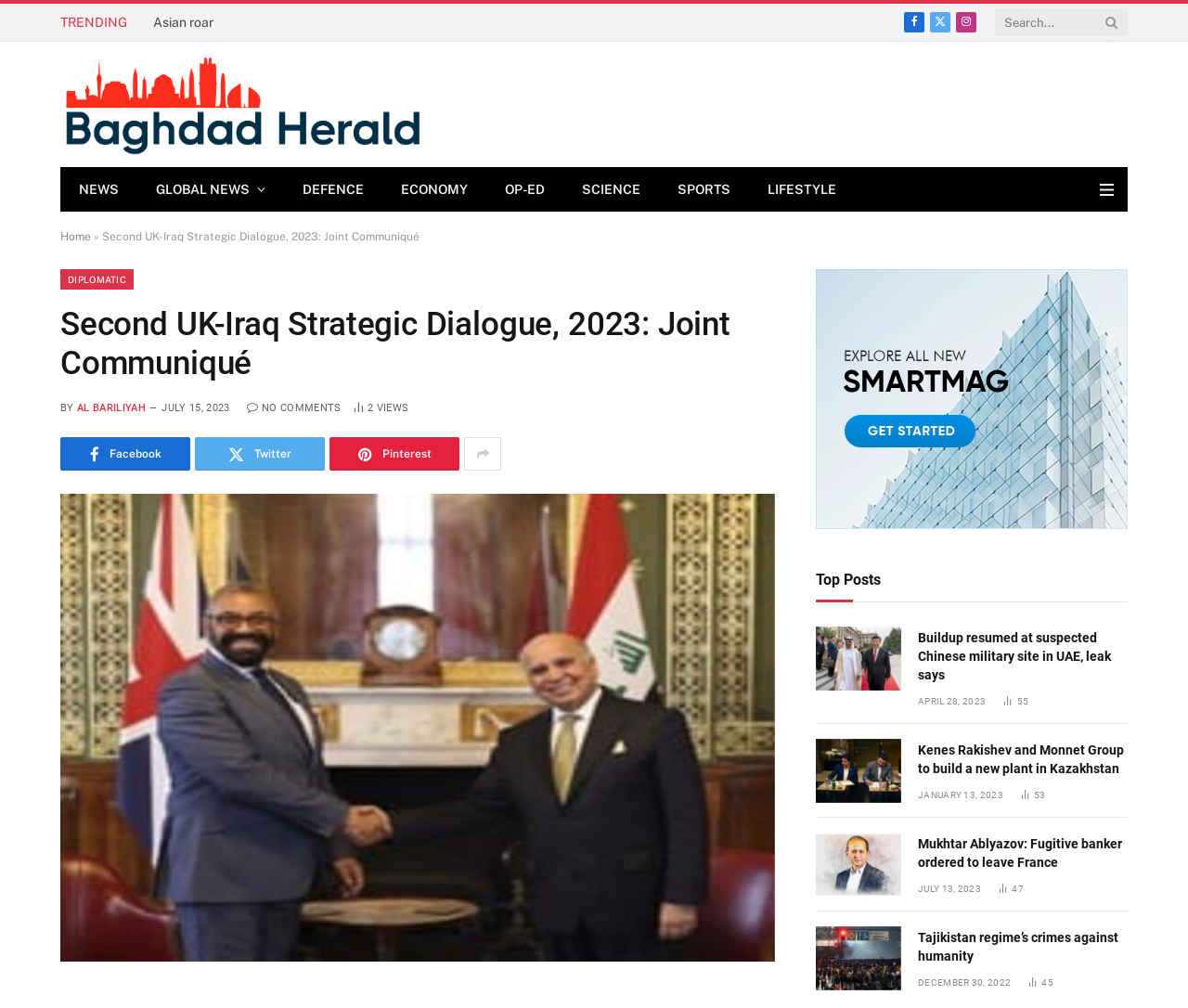What is the category of the article 'Second UK-Iraq Strategic Dialogue, 2023: Joint Communiqué'?
Please give a detailed and thorough answer to the question, covering all relevant points.

I found the answer by looking at the top section of the webpage, where the article 'Second UK-Iraq Strategic Dialogue, 2023: Joint Communiqué' is displayed, and above the article title, it shows the category 'DIPLOMATIC'.